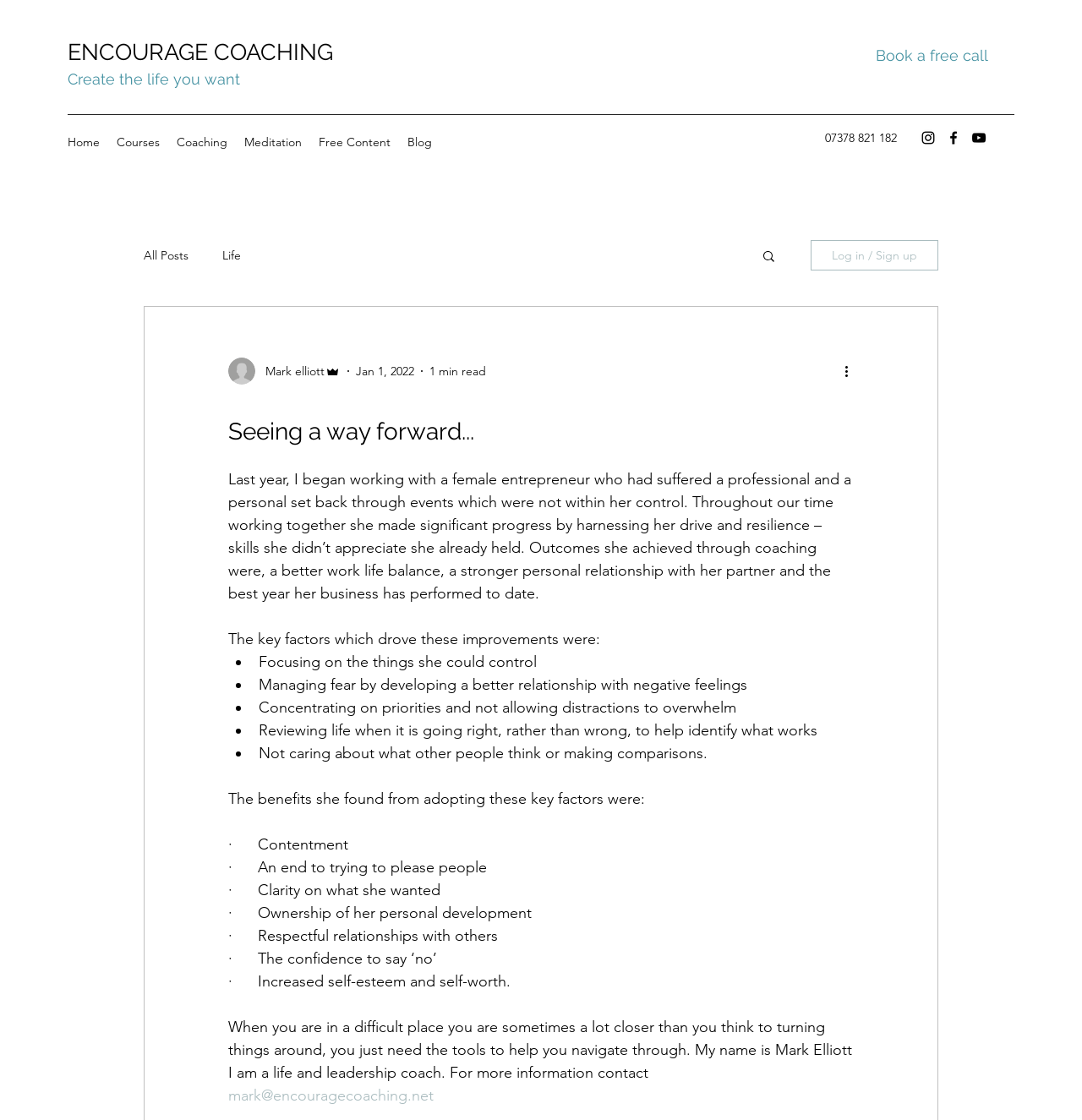Provide the bounding box coordinates for the area that should be clicked to complete the instruction: "Book a free call".

[0.784, 0.033, 0.938, 0.067]